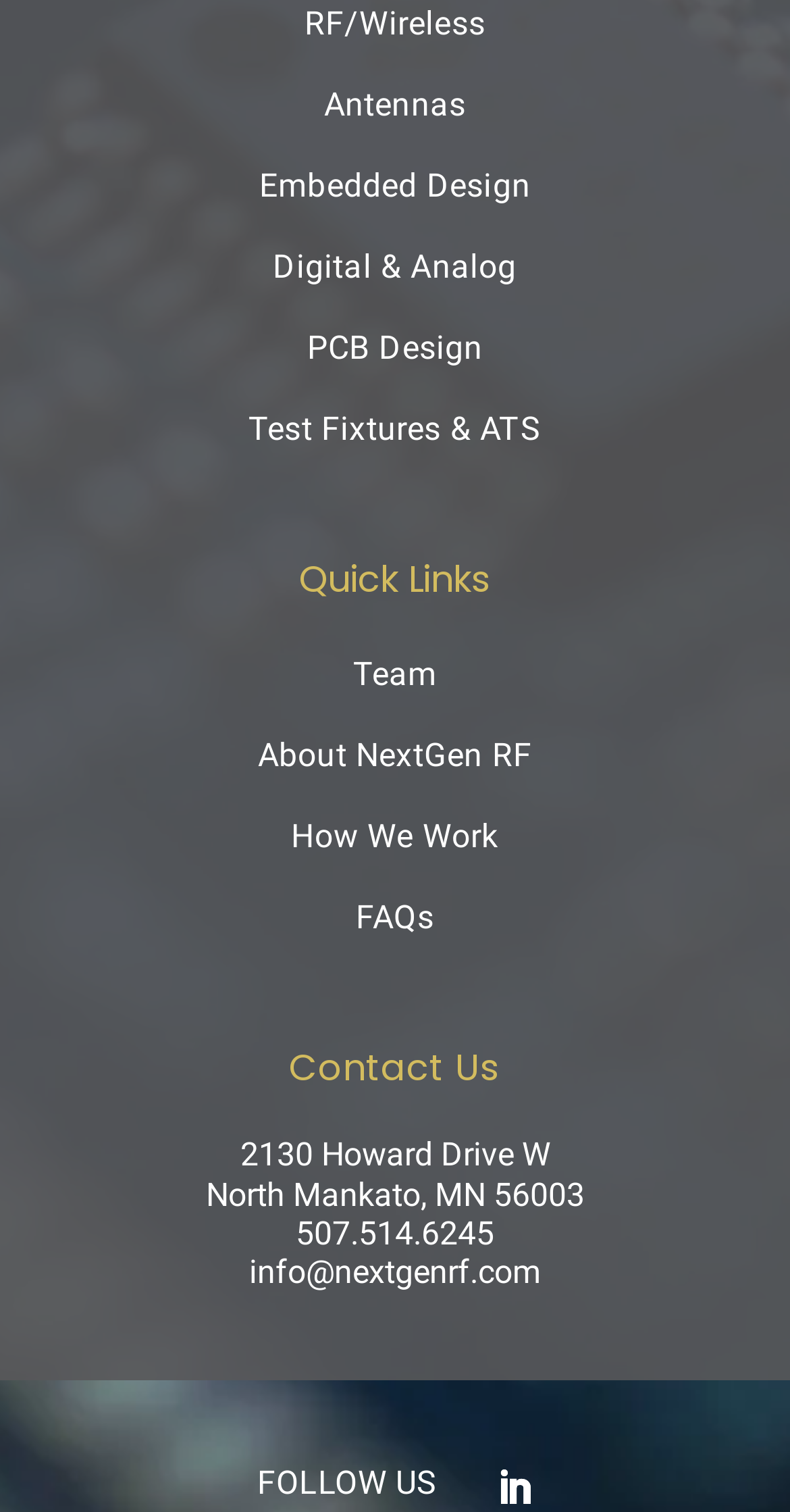Find the bounding box coordinates for the element that must be clicked to complete the instruction: "Go to Team page". The coordinates should be four float numbers between 0 and 1, indicated as [left, top, right, bottom].

[0.447, 0.433, 0.553, 0.458]